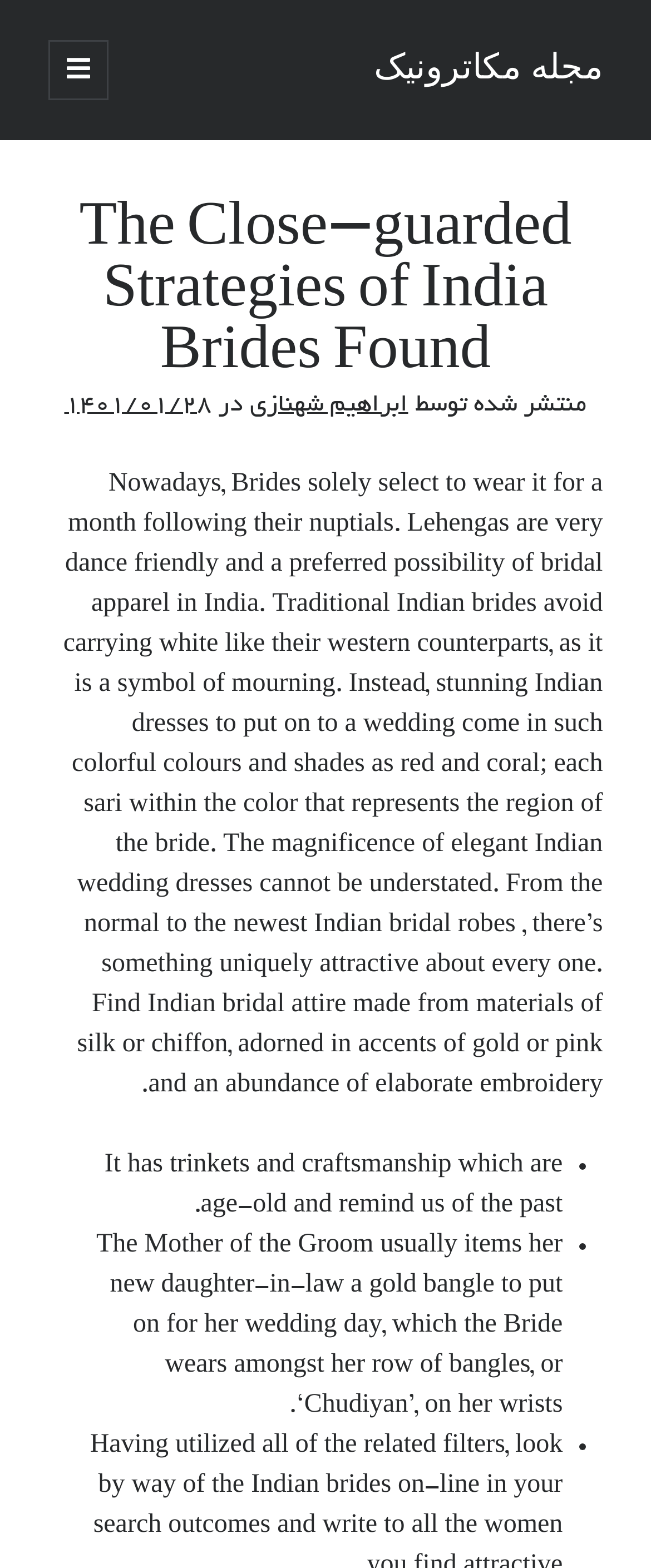Calculate the bounding box coordinates for the UI element based on the following description: "باز کردن فهرست اصلی". Ensure the coordinates are four float numbers between 0 and 1, i.e., [left, top, right, bottom].

[0.074, 0.026, 0.166, 0.064]